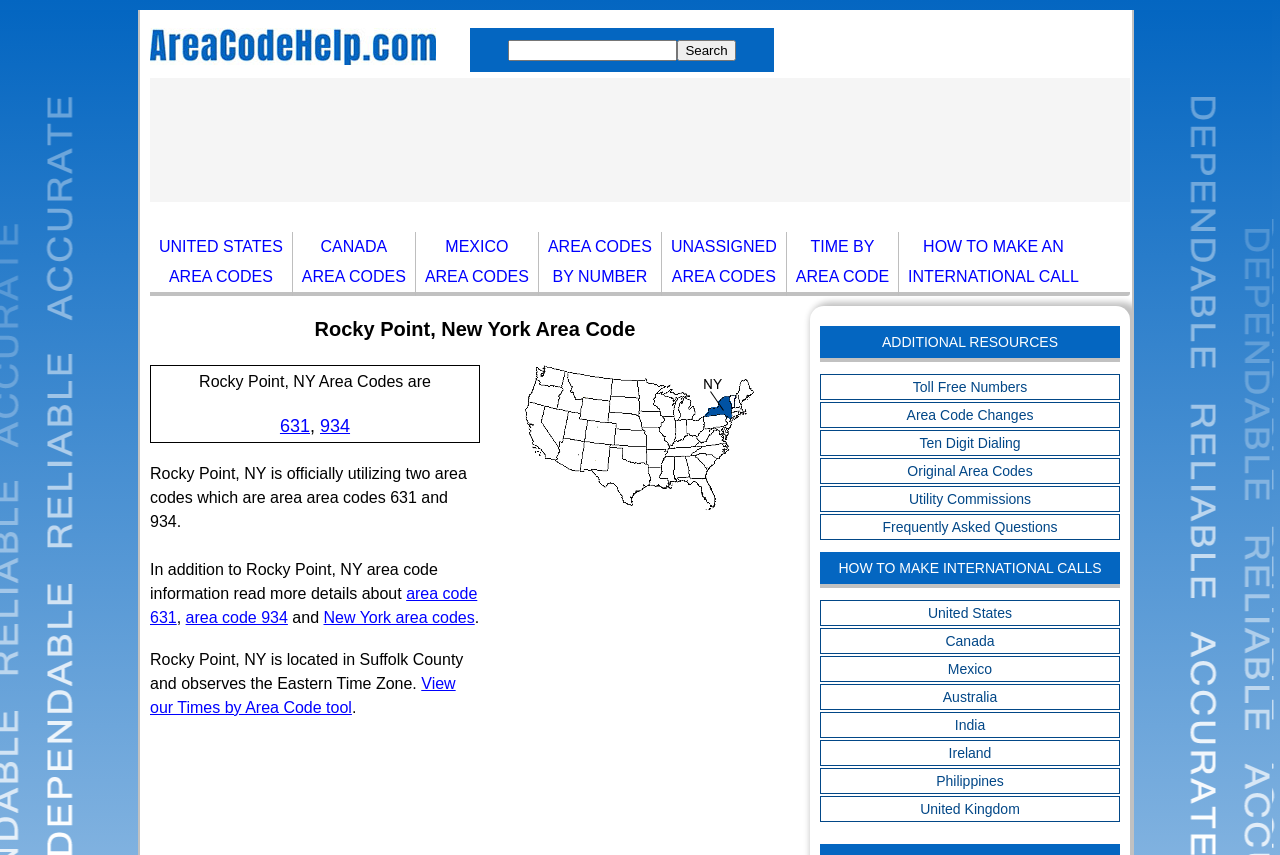Find the bounding box coordinates for the element that must be clicked to complete the instruction: "Make an international call to Canada". The coordinates should be four float numbers between 0 and 1, indicated as [left, top, right, bottom].

[0.641, 0.736, 0.874, 0.764]